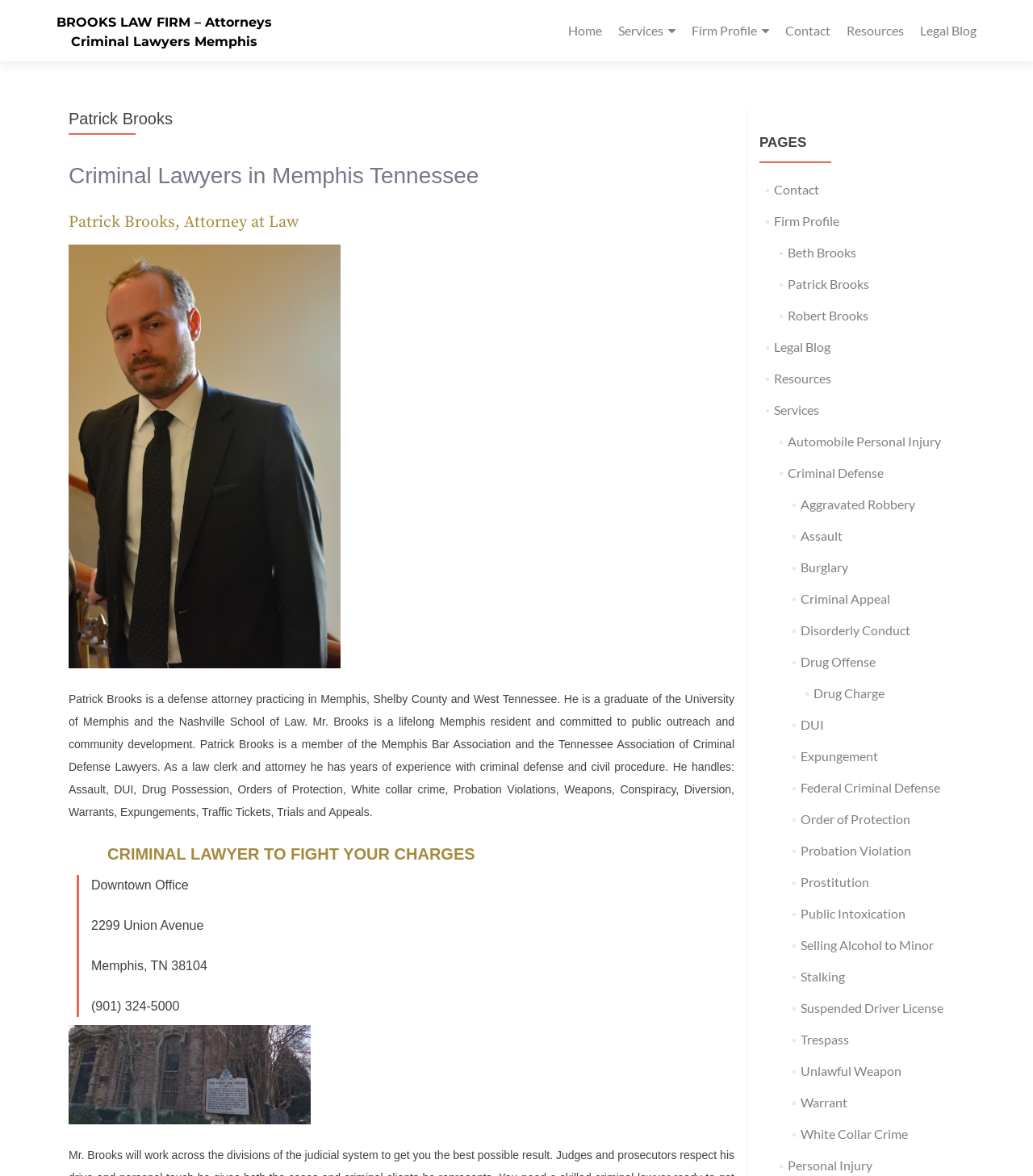Locate the UI element that matches the description Federal Criminal Defense in the webpage screenshot. Return the bounding box coordinates in the format (top-left x, top-left y, bottom-right x, bottom-right y), with values ranging from 0 to 1.

[0.775, 0.663, 0.91, 0.676]